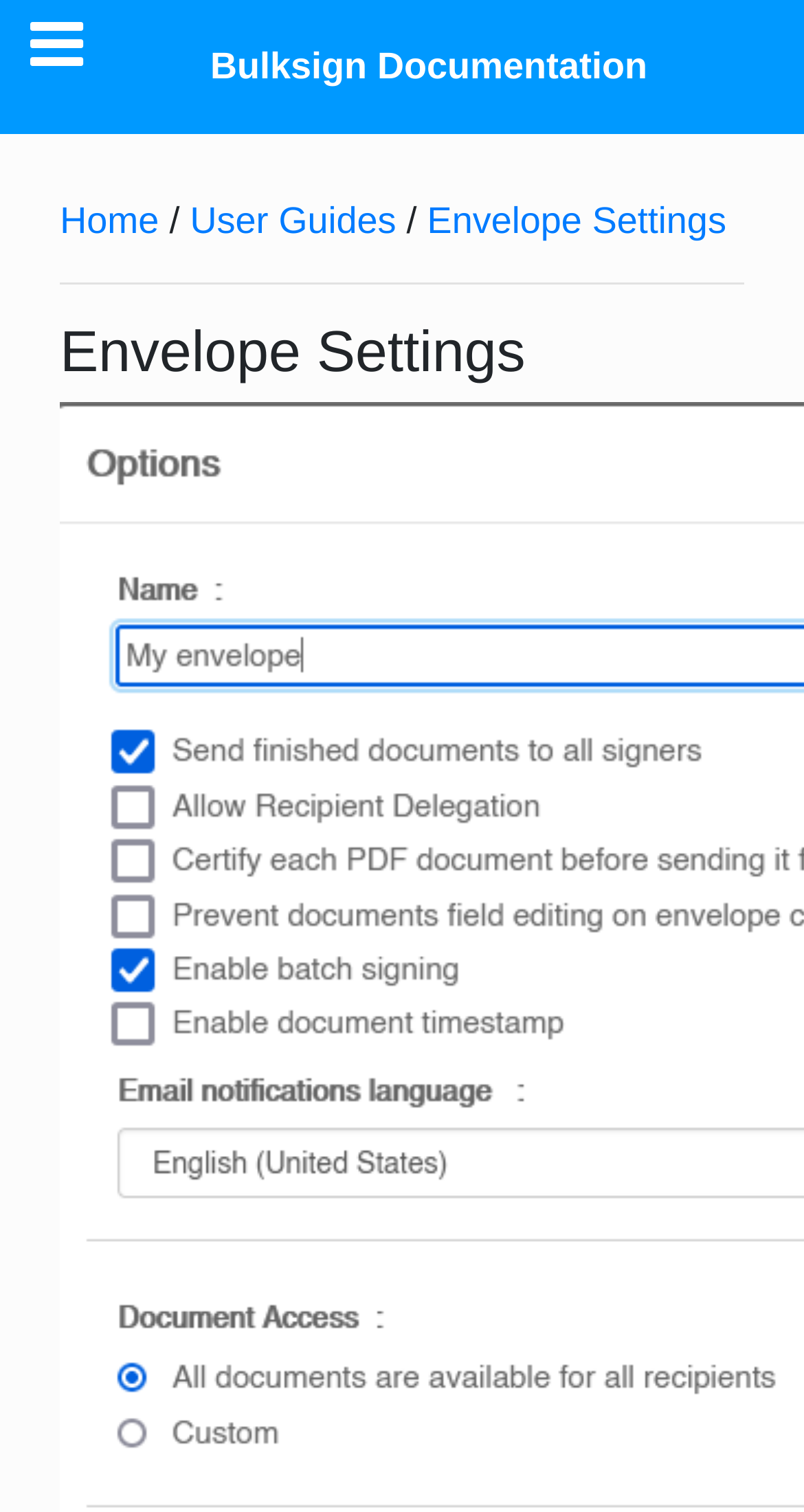Show the bounding box coordinates for the HTML element as described: "Envelope Settings".

[0.531, 0.129, 0.903, 0.162]